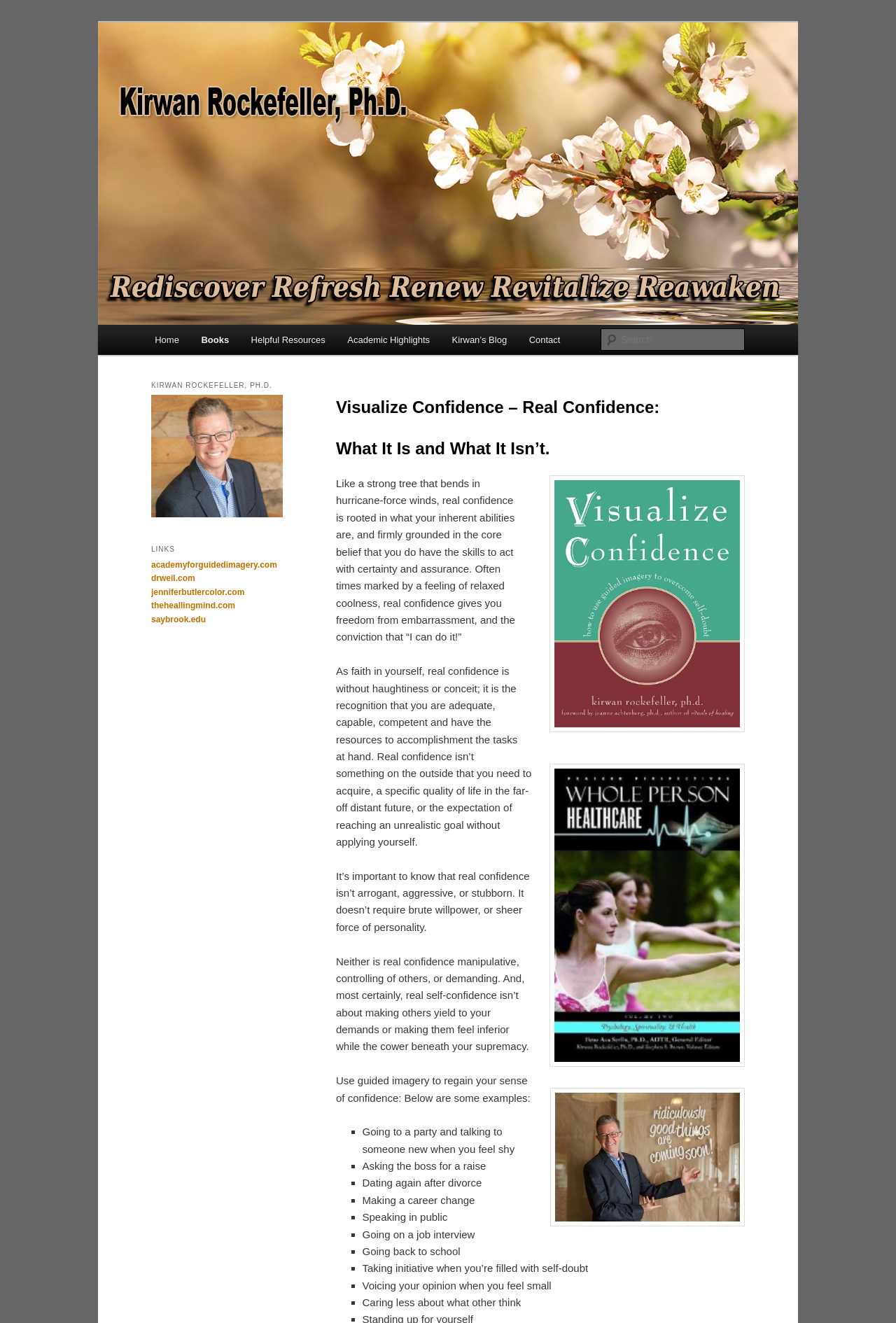Determine the bounding box coordinates for the HTML element described here: "Frequently Asked Questions".

None